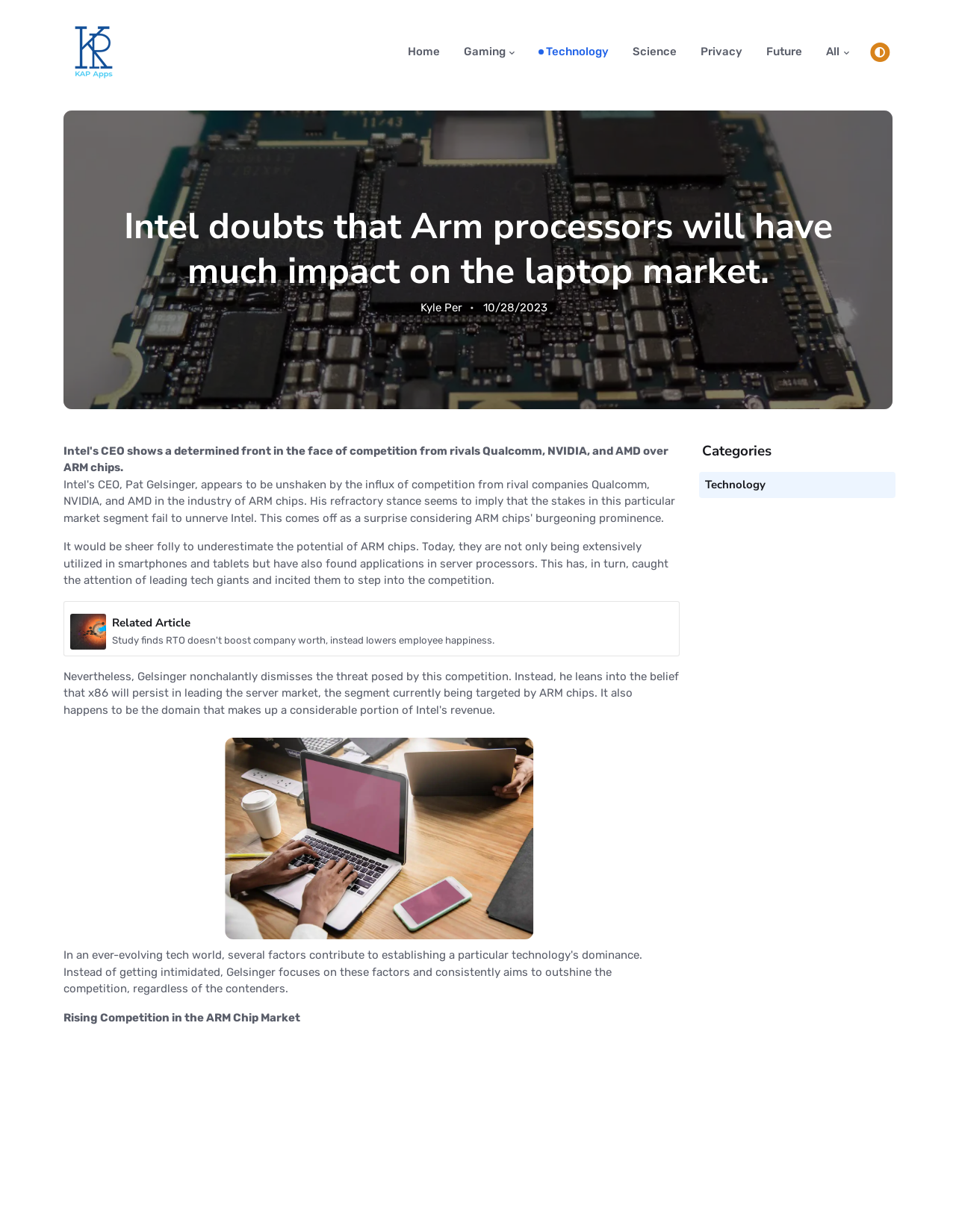Find the bounding box coordinates of the element to click in order to complete the given instruction: "Click on the 'Home' link."

[0.414, 0.015, 0.472, 0.069]